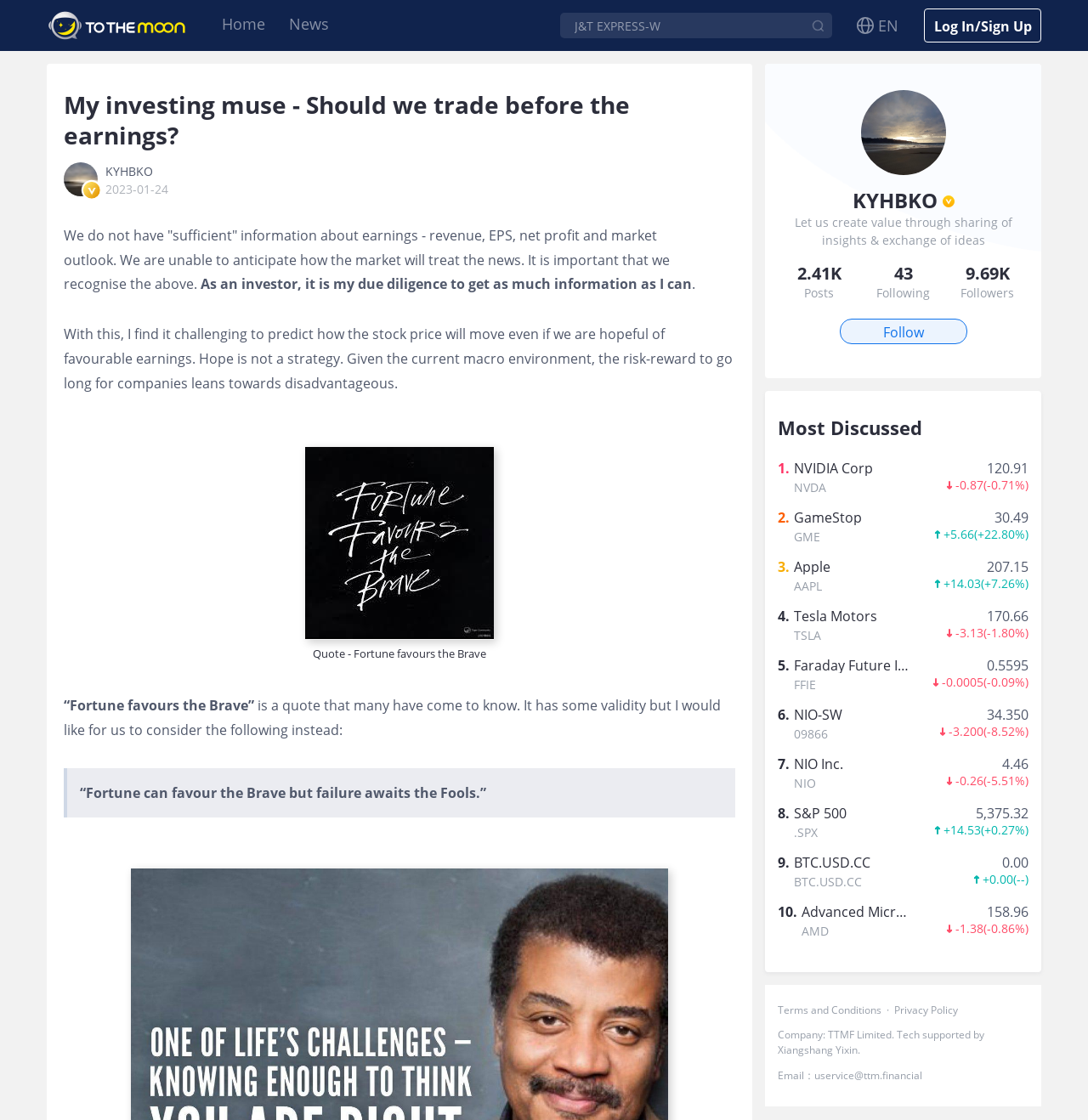Provide the bounding box coordinates of the area you need to click to execute the following instruction: "View NVIDIA Corp NVDA stock information".

[0.73, 0.412, 0.945, 0.443]